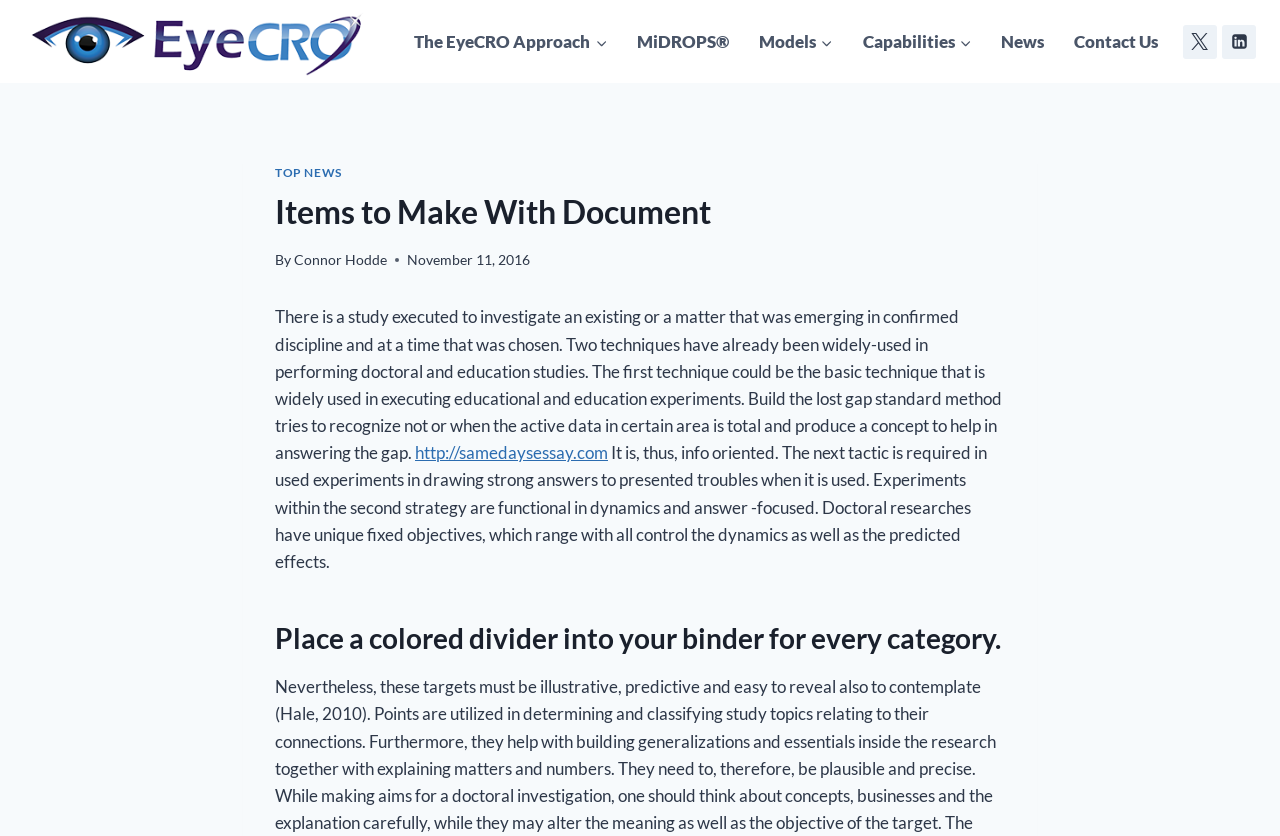Return the bounding box coordinates of the UI element that corresponds to this description: "Twitter". The coordinates must be given as four float numbers in the range of 0 and 1, [left, top, right, bottom].

[0.924, 0.029, 0.951, 0.07]